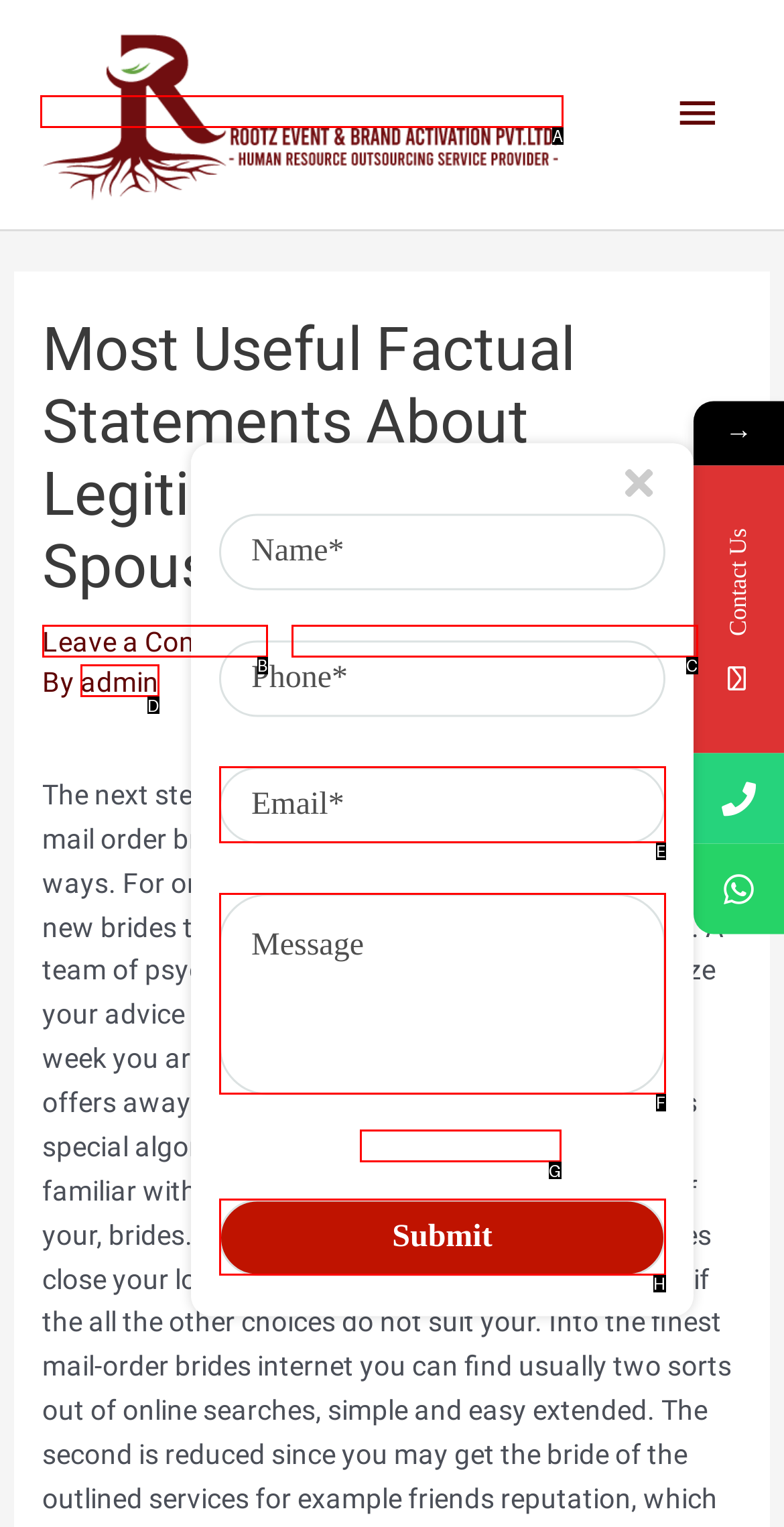From the given choices, indicate the option that best matches: Back to publications
State the letter of the chosen option directly.

None